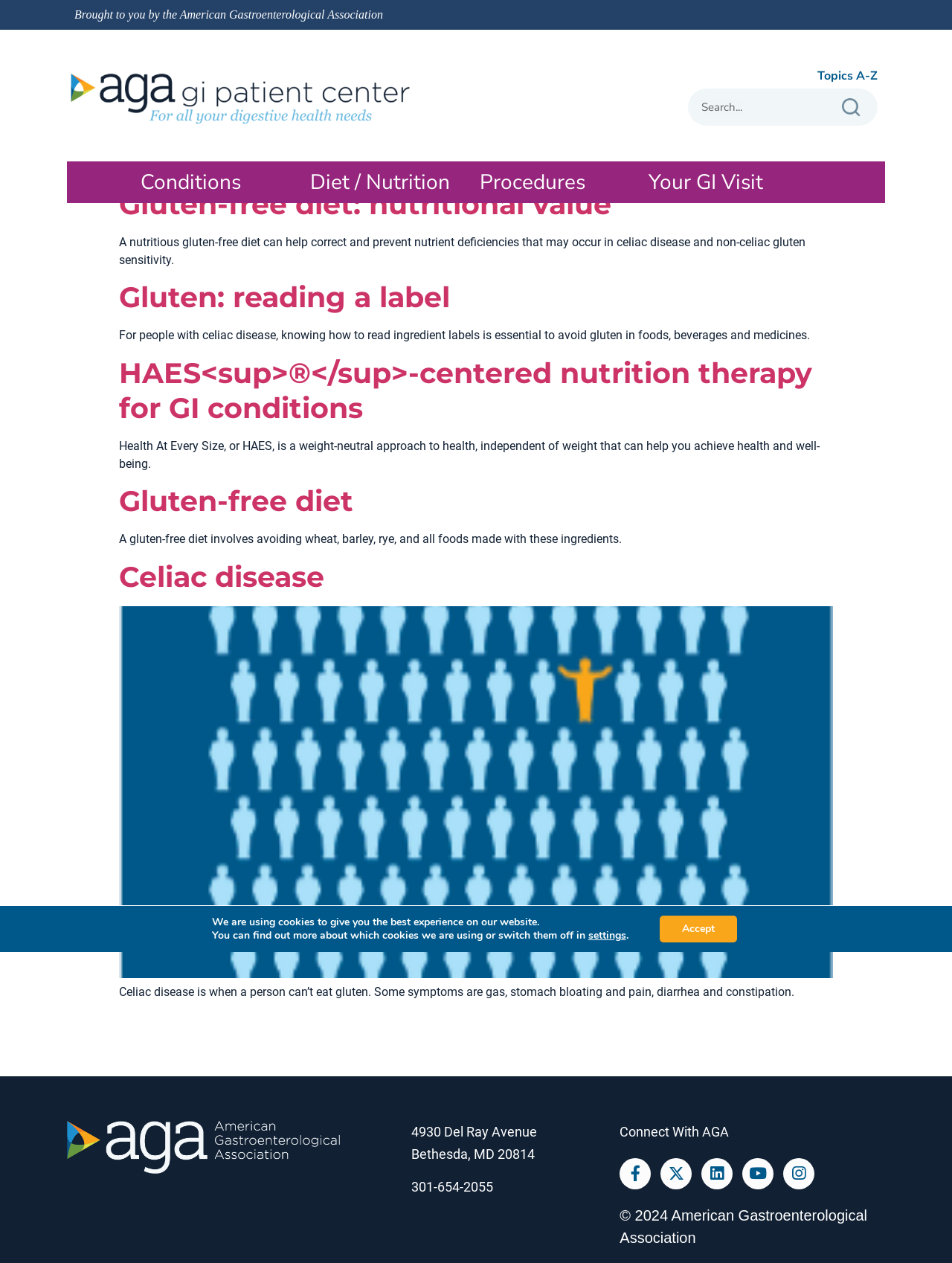What organization is behind this website?
Please provide a comprehensive answer based on the contents of the image.

I found the answer by looking at the top-left corner of the webpage, where it says 'Brought to you by the American Gastroenterological Association'. This suggests that the American Gastroenterological Association is the organization behind this website.